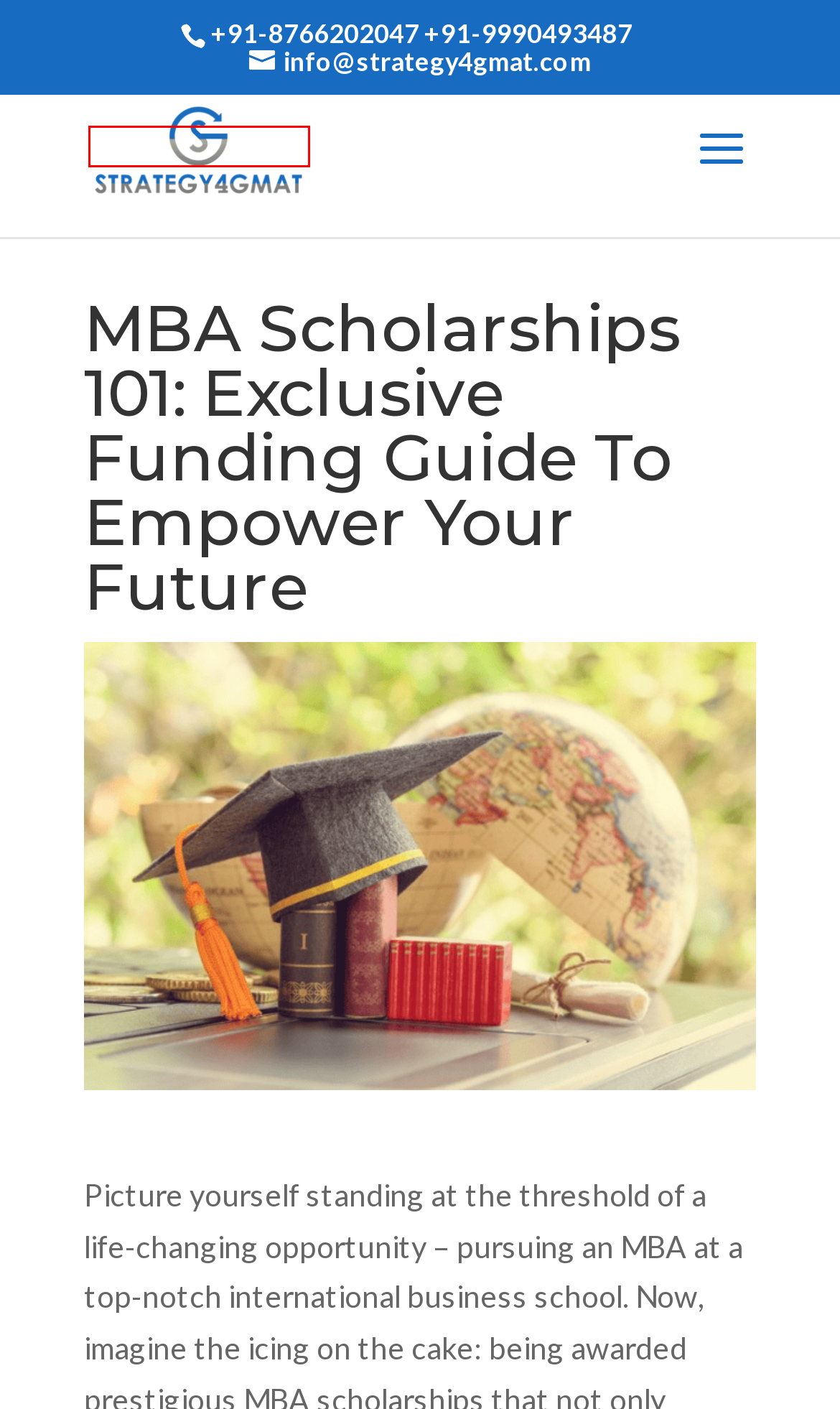You are provided with a screenshot of a webpage containing a red rectangle bounding box. Identify the webpage description that best matches the new webpage after the element in the bounding box is clicked. Here are the potential descriptions:
A. Singapore and More - Strategy4GMAT
B. Decoding Business School Acceptance Rates for 2024: The Ultimate Guide
C. MBA Tuition Costs, Fees & Financial Aid Info | Wharton MBA
D. MBA Tuition & Financial Aid | Columbia Business School Academics
E. Best ISB Admission Consultants || All ISB Alumni Team || Free Consulting
F. MBA - Strategy4GMAT
G. Terms of Use - Strategy4GMAT
H. Tuck School of Business | Scholarships, Fellowships, and Sponsorships

E